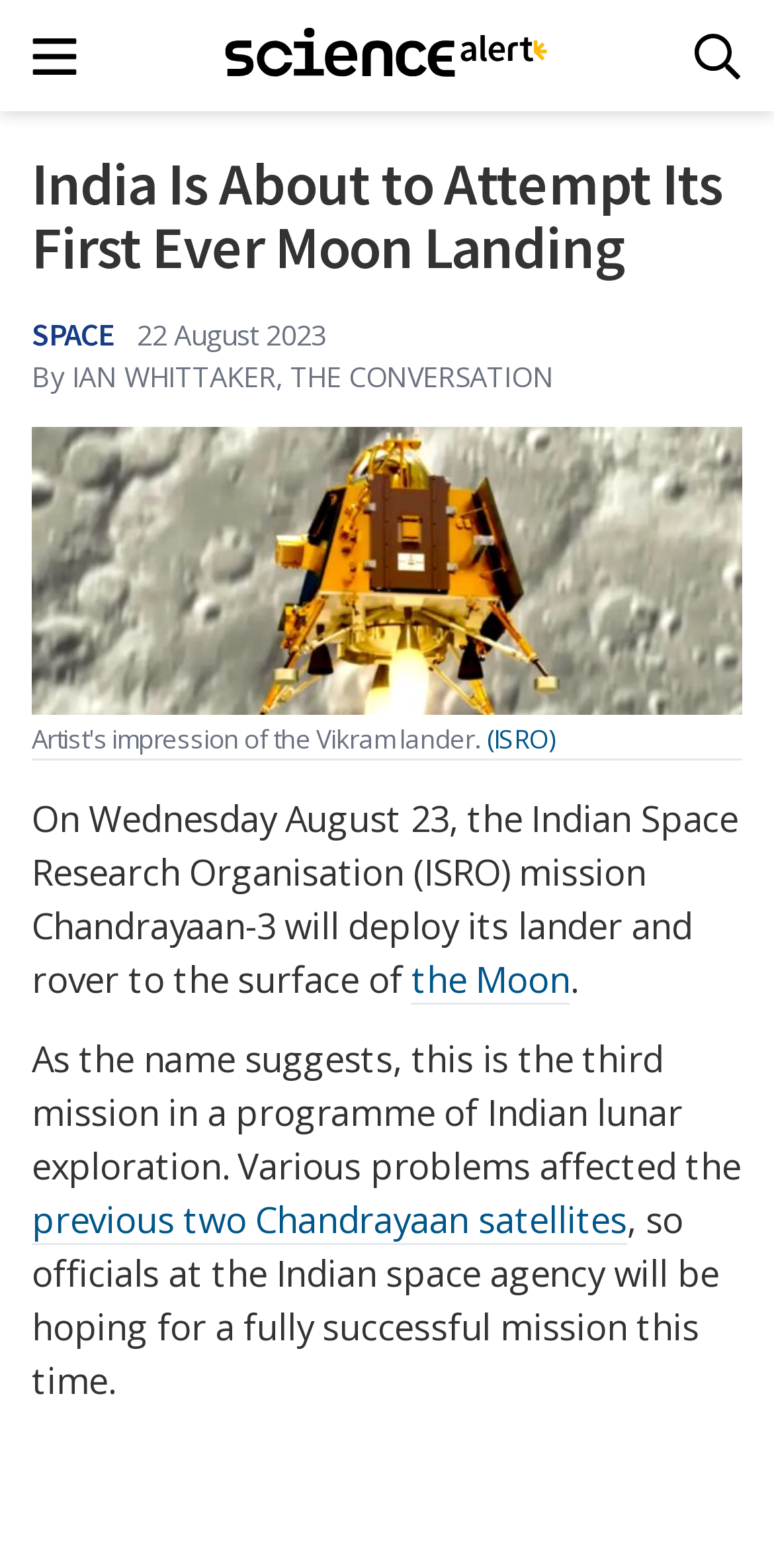Refer to the image and provide an in-depth answer to the question:
What is the name of the organisation behind the Chandrayaan-3 mission?

I found the name of the organisation behind the Chandrayaan-3 mission by looking at the link element with the content '(ISRO)' which is located in the paragraph that describes the mission.